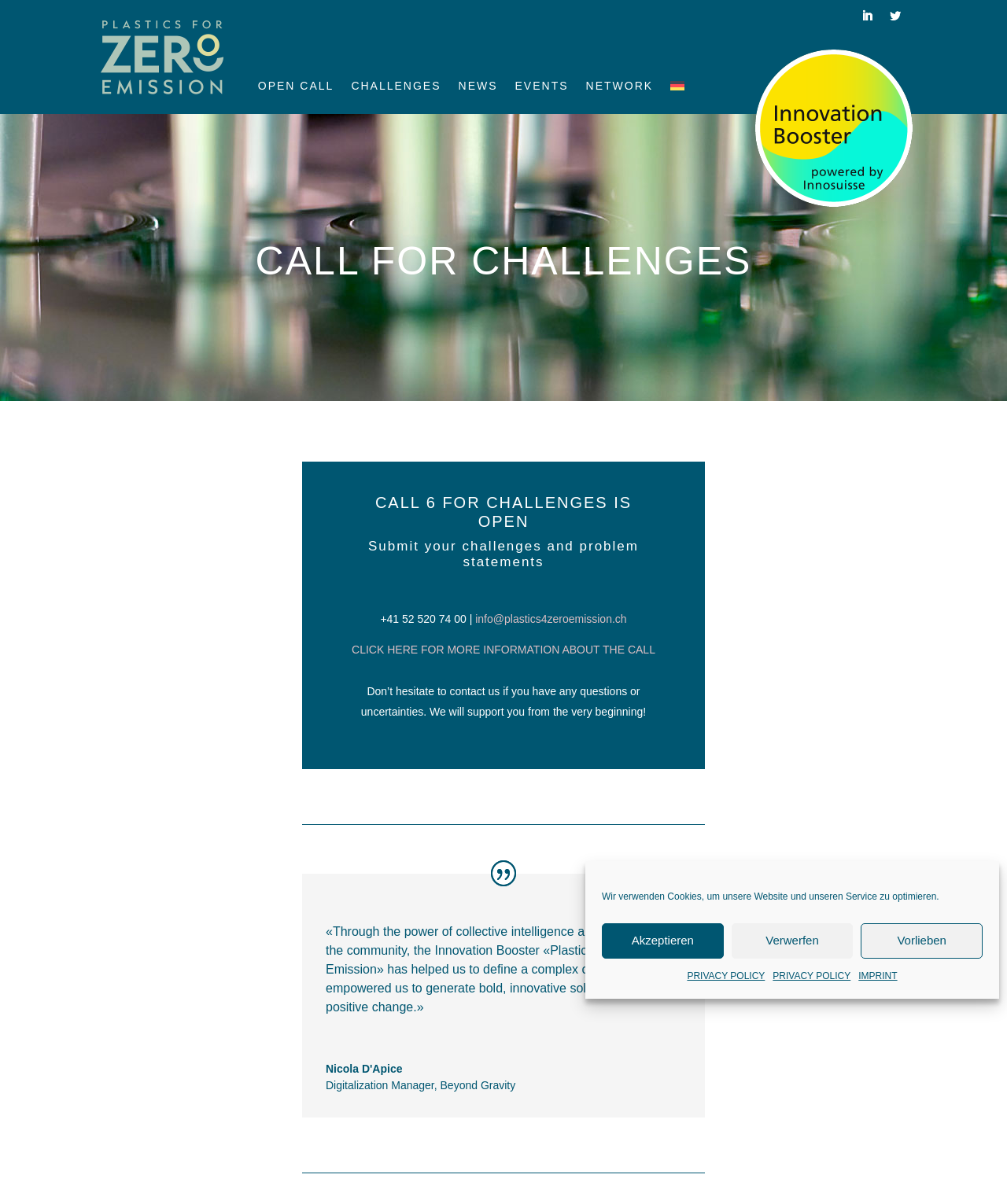What is the title of the open call?
Based on the screenshot, respond with a single word or phrase.

CALL 6 FOR CHALLENGES IS OPEN